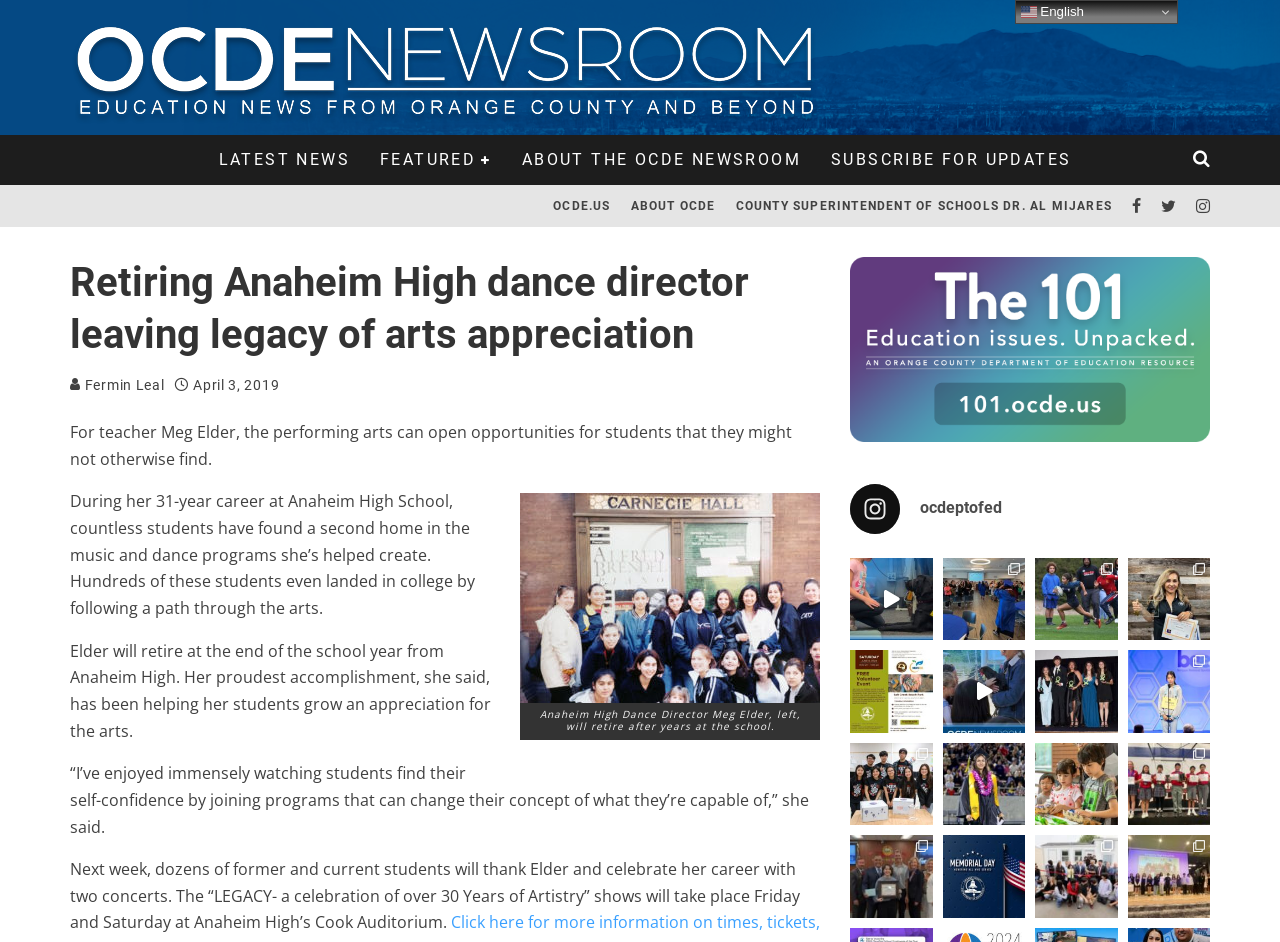From the screenshot, find the bounding box of the UI element matching this description: "ocdeptofed". Supply the bounding box coordinates in the form [left, top, right, bottom], each a float between 0 and 1.

[0.664, 0.513, 0.945, 0.567]